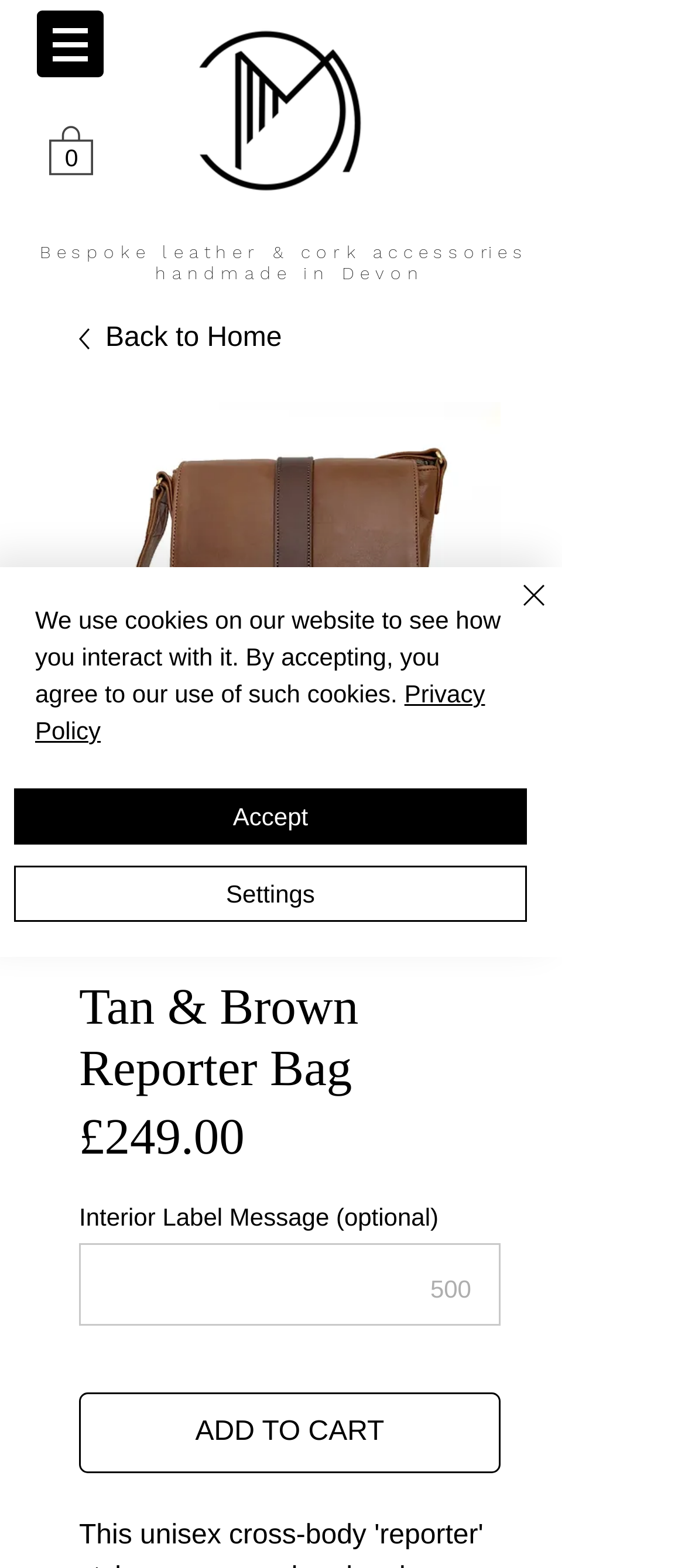Identify the bounding box coordinates of the element that should be clicked to fulfill this task: "Click the 'ADD TO CART' button". The coordinates should be provided as four float numbers between 0 and 1, i.e., [left, top, right, bottom].

[0.115, 0.888, 0.731, 0.94]